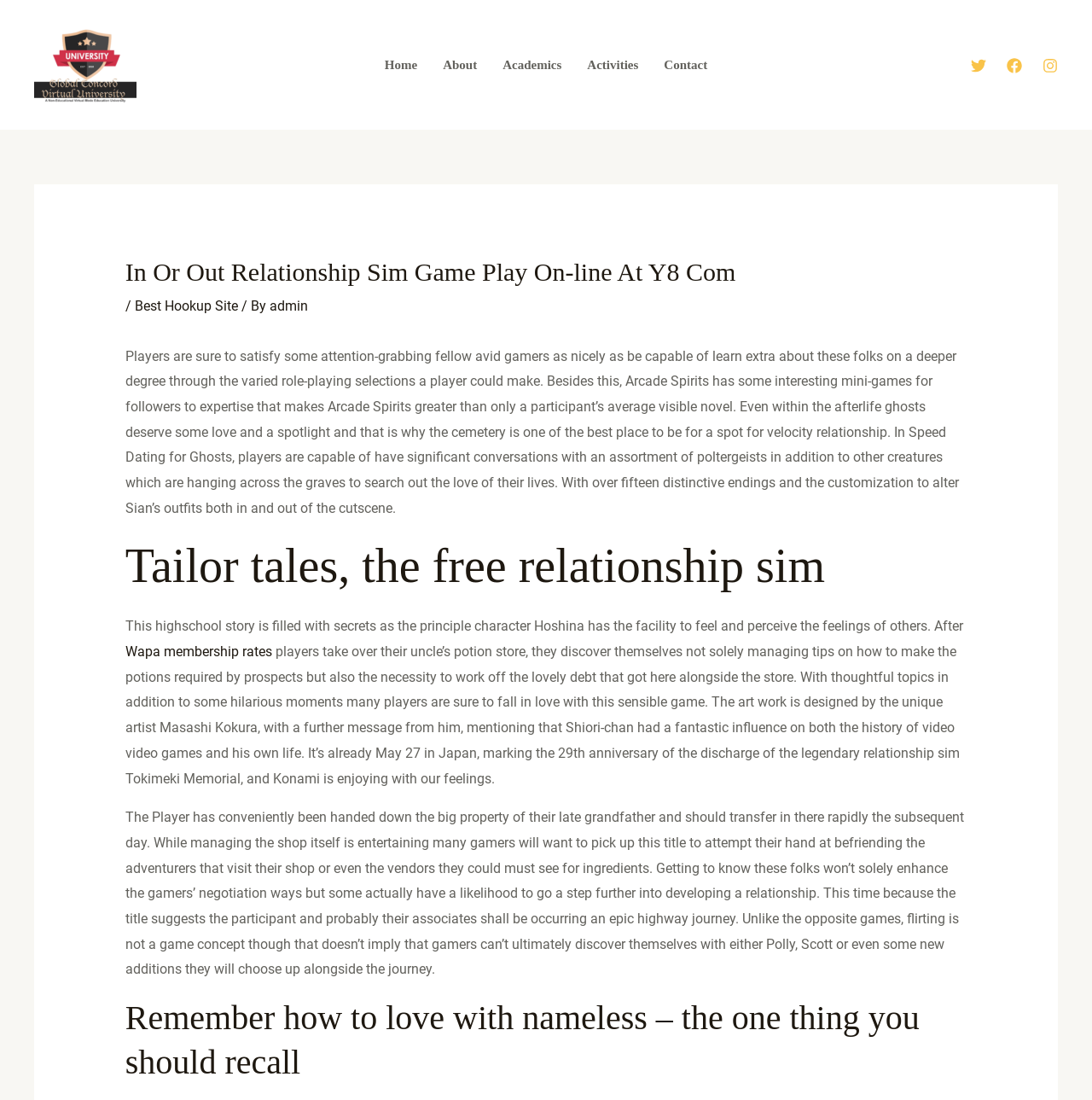Locate the bounding box coordinates of the UI element described by: "Wapa membership rates". Provide the coordinates as four float numbers between 0 and 1, formatted as [left, top, right, bottom].

[0.115, 0.585, 0.249, 0.6]